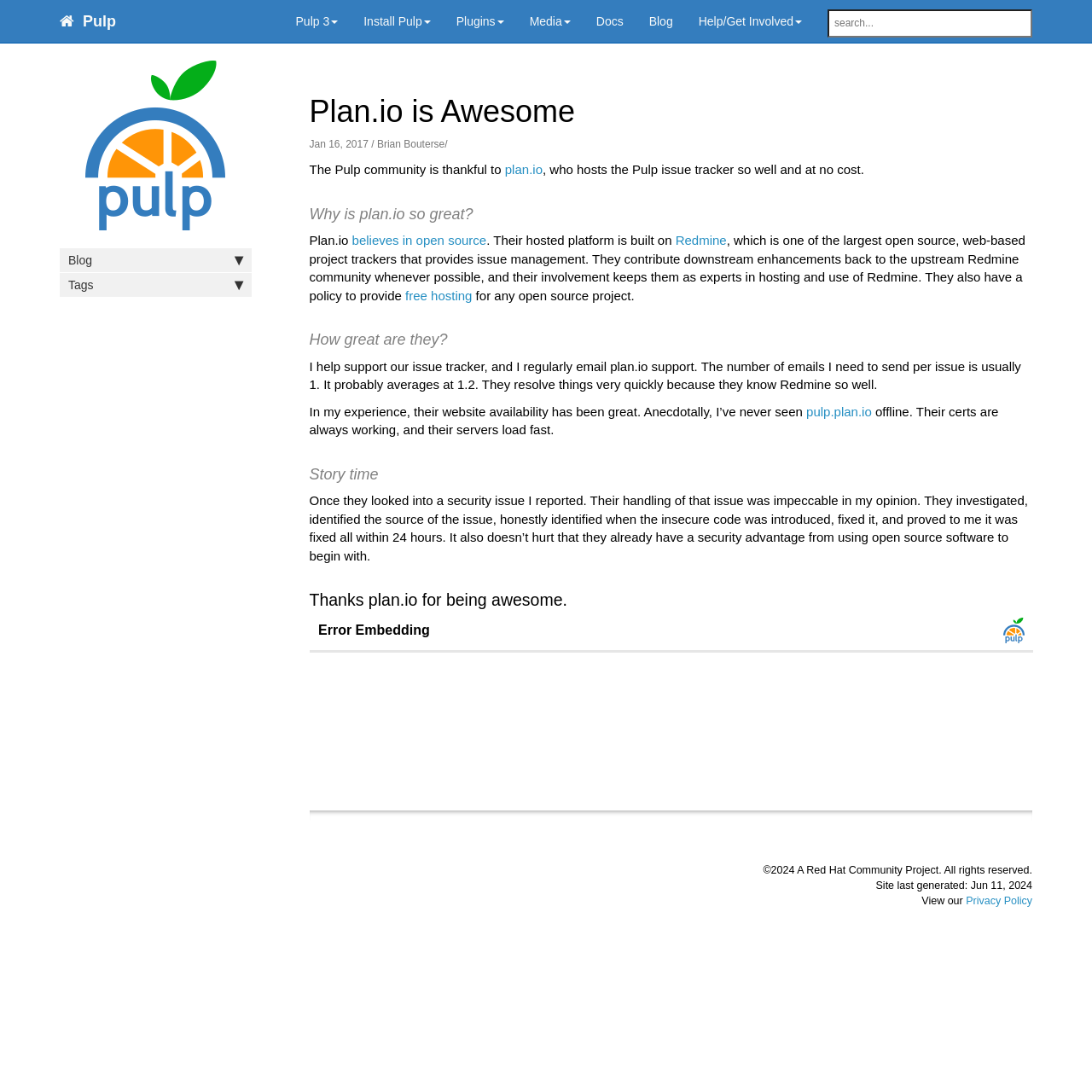What is the copyright year mentioned at the bottom of the webpage?
Using the image as a reference, answer the question in detail.

The answer can be found at the bottom of the webpage, where the copyright information is displayed, stating '©2024 A Red Hat Community Project. All rights reserved.'